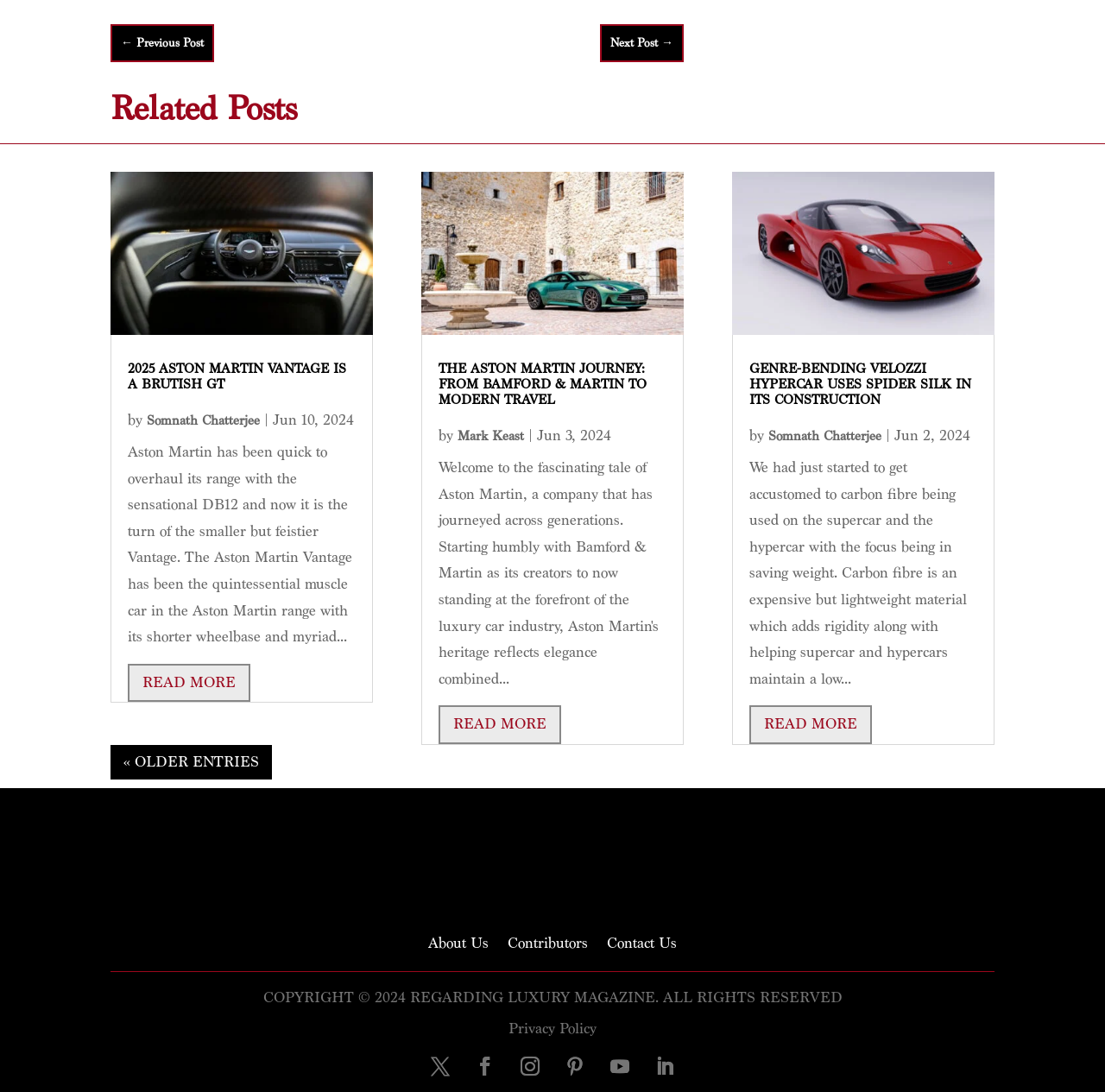Provide a one-word or short-phrase answer to the question:
What is the name of the magazine?

Regarding Luxury Magazine